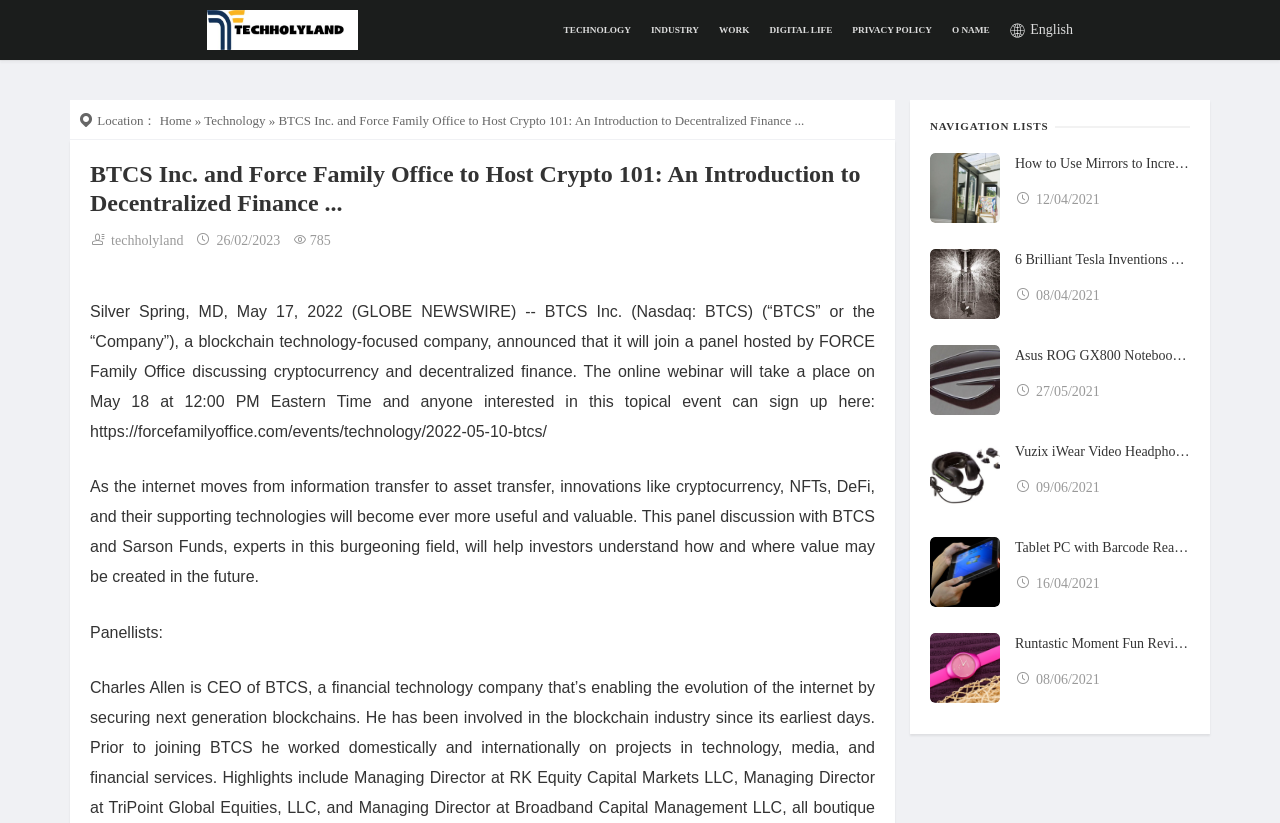What is the topic of the panel discussion hosted by FORCE Family Office?
Analyze the screenshot and provide a detailed answer to the question.

I determined the topic of the panel discussion by reading the text content of the webpage, which mentions that the online webinar will discuss 'cryptocurrency and decentralized finance'.